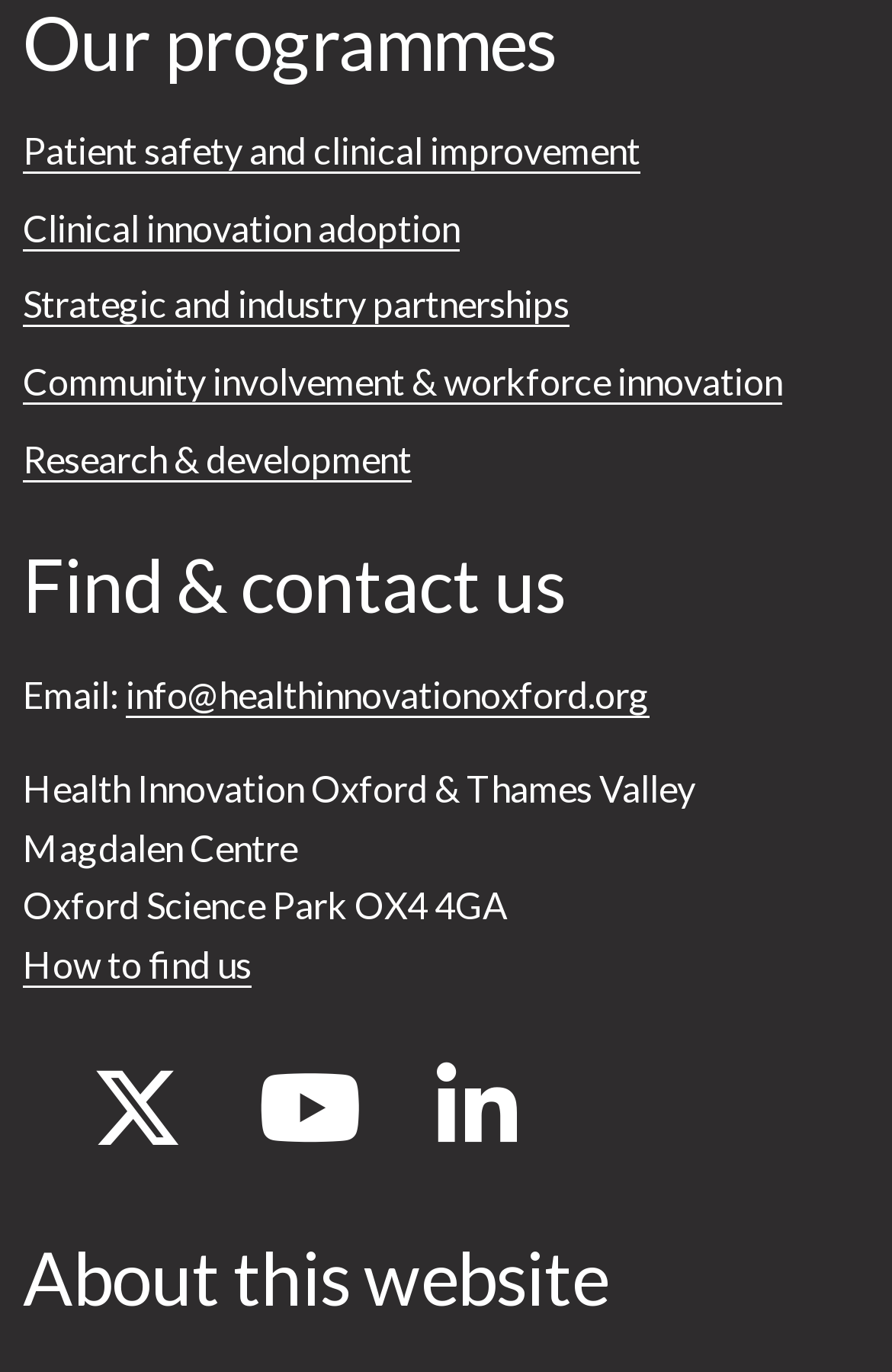Please predict the bounding box coordinates of the element's region where a click is necessary to complete the following instruction: "Click on Patient safety and clinical improvement". The coordinates should be represented by four float numbers between 0 and 1, i.e., [left, top, right, bottom].

[0.026, 0.094, 0.718, 0.125]